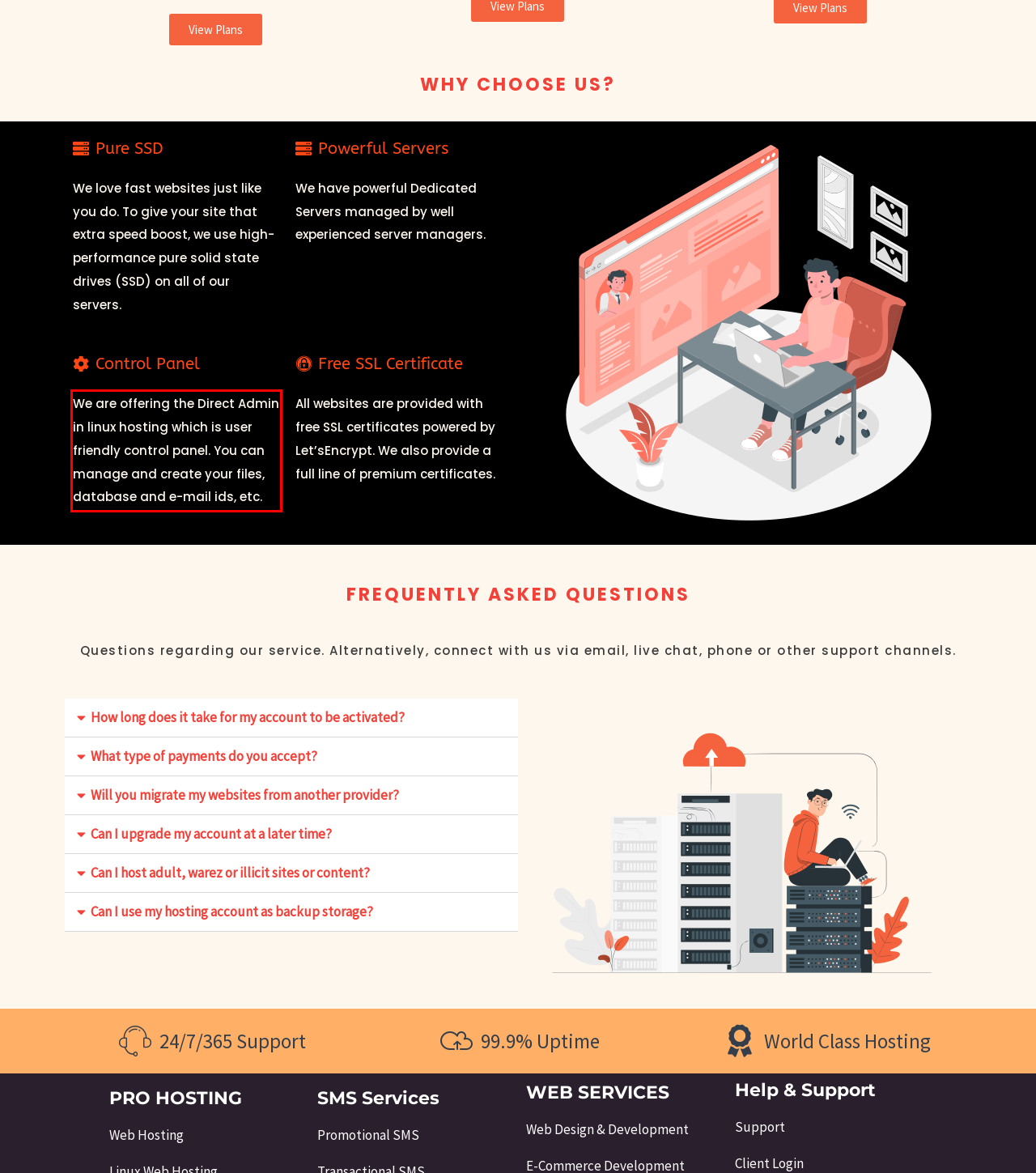With the provided screenshot of a webpage, locate the red bounding box and perform OCR to extract the text content inside it.

We are offering the Direct Admin in linux hosting which is user friendly control panel. You can manage and create your files, database and e-mail ids, etc.